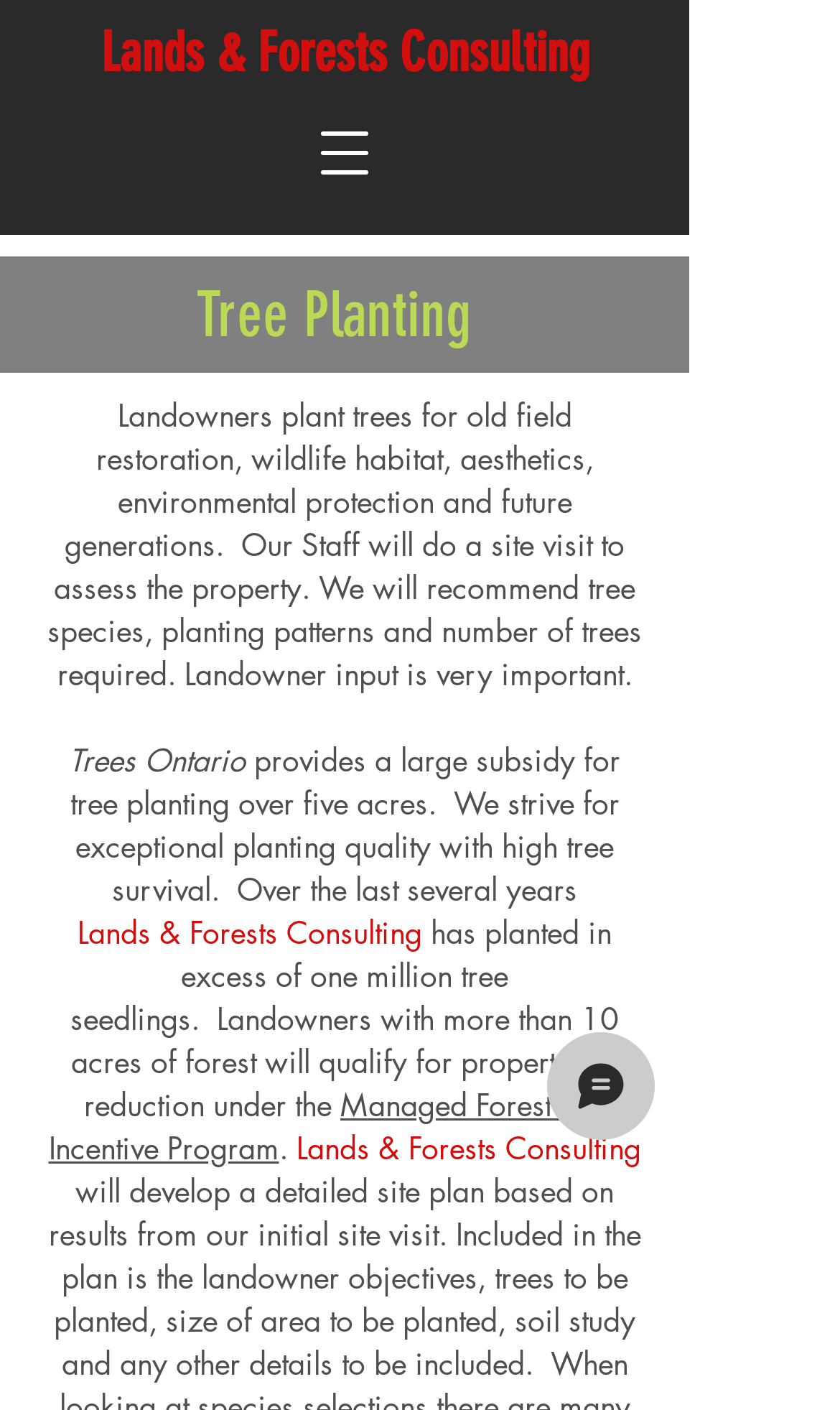What is the purpose of the site visit by Lands & Forests Consulting staff?
Using the information from the image, provide a comprehensive answer to the question.

The webpage states that 'Our Staff will do a site visit to assess the property.' This suggests that the purpose of the site visit is to assess the property, likely to determine the suitability for tree planting.